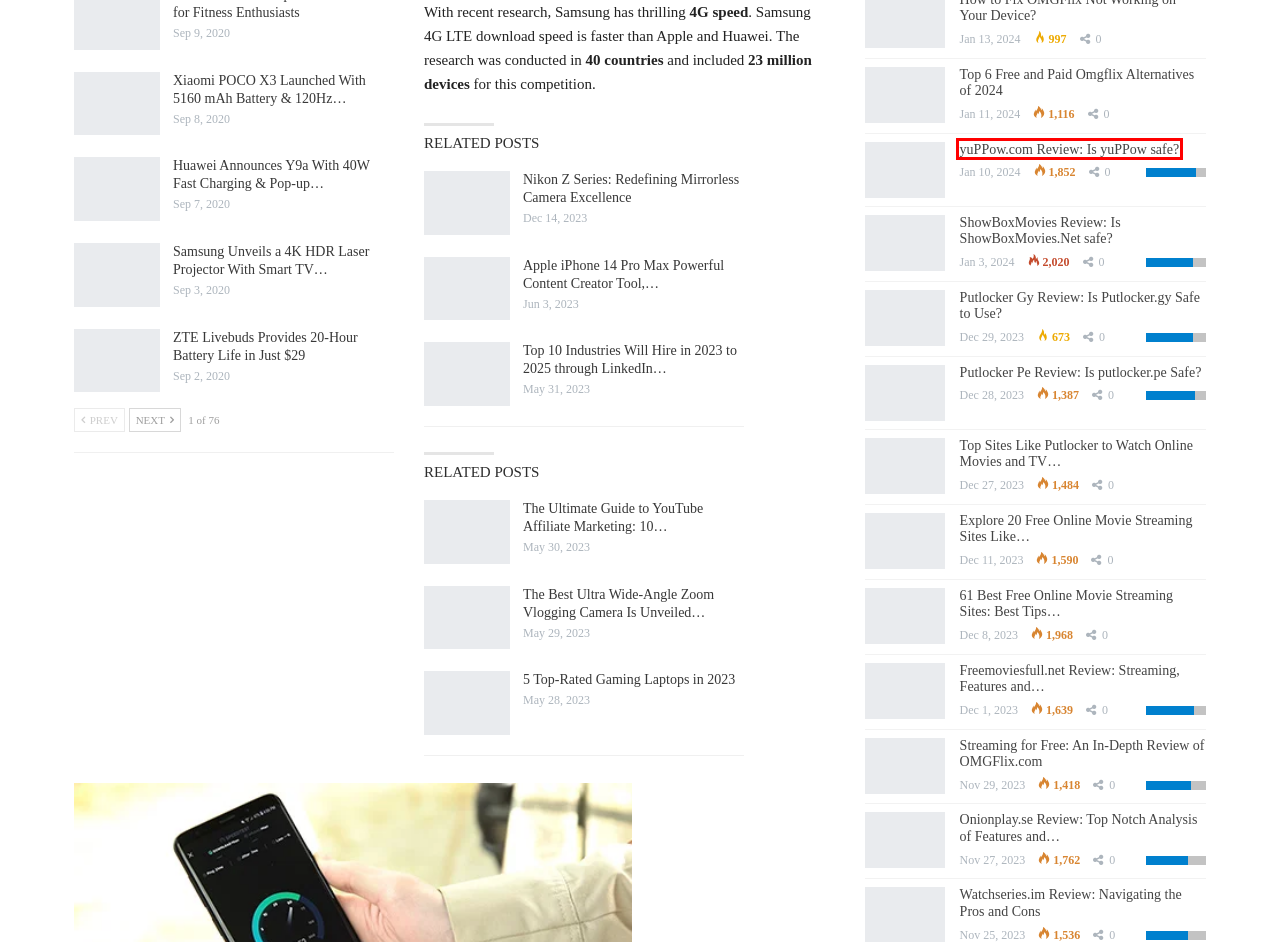You are given a webpage screenshot where a red bounding box highlights an element. Determine the most fitting webpage description for the new page that loads after clicking the element within the red bounding box. Here are the candidates:
A. Putlocker Alternative To Watch Free Movies And TV Shows 2024
B. Huawei Announces Y9a With 40W Fast Charging & Pop-up Selfie Camera - The Review Master
C. YuPPow Review: Is YuPPow.com Safe To Use In 2024?
D. Apple IPhone 14 Pro Max Powerful Content Creator Tool, Camera Review Only - The Review Master
E. Xiaomi POCO X3 Launched With 5160 MAh Battery & 120Hz Display - The Review Master
F. Freemoviesfull.net Review: Streaming, Features And Safety
G. Sites Like 123movies: Free Movie Streaming Sites In 2024
H. Onionplay.se Review: Top Notch Analysis Of Features And Safety - The Review Master

C